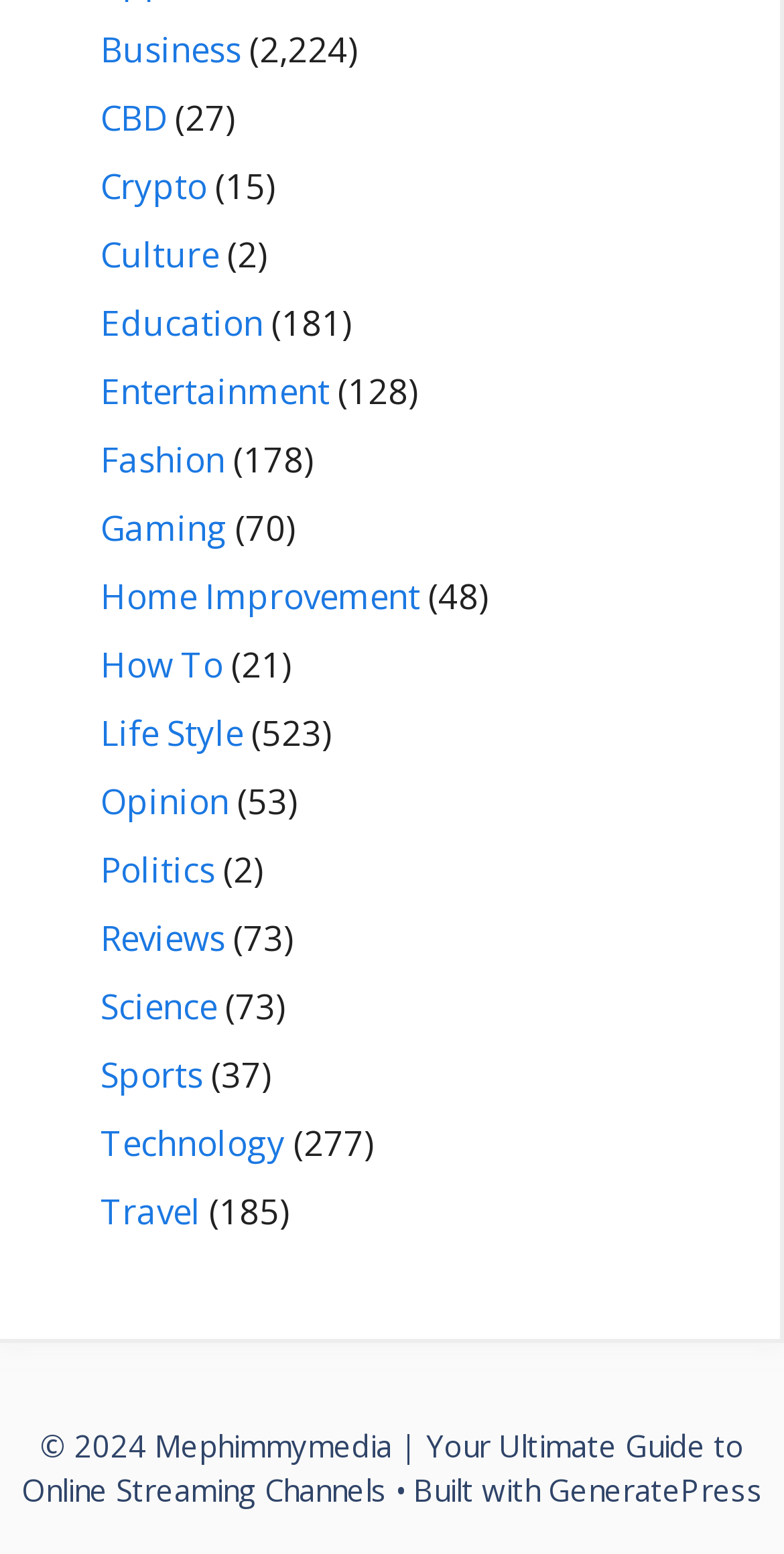Can you find the bounding box coordinates for the element to click on to achieve the instruction: "Visit CBD page"?

[0.128, 0.061, 0.213, 0.091]